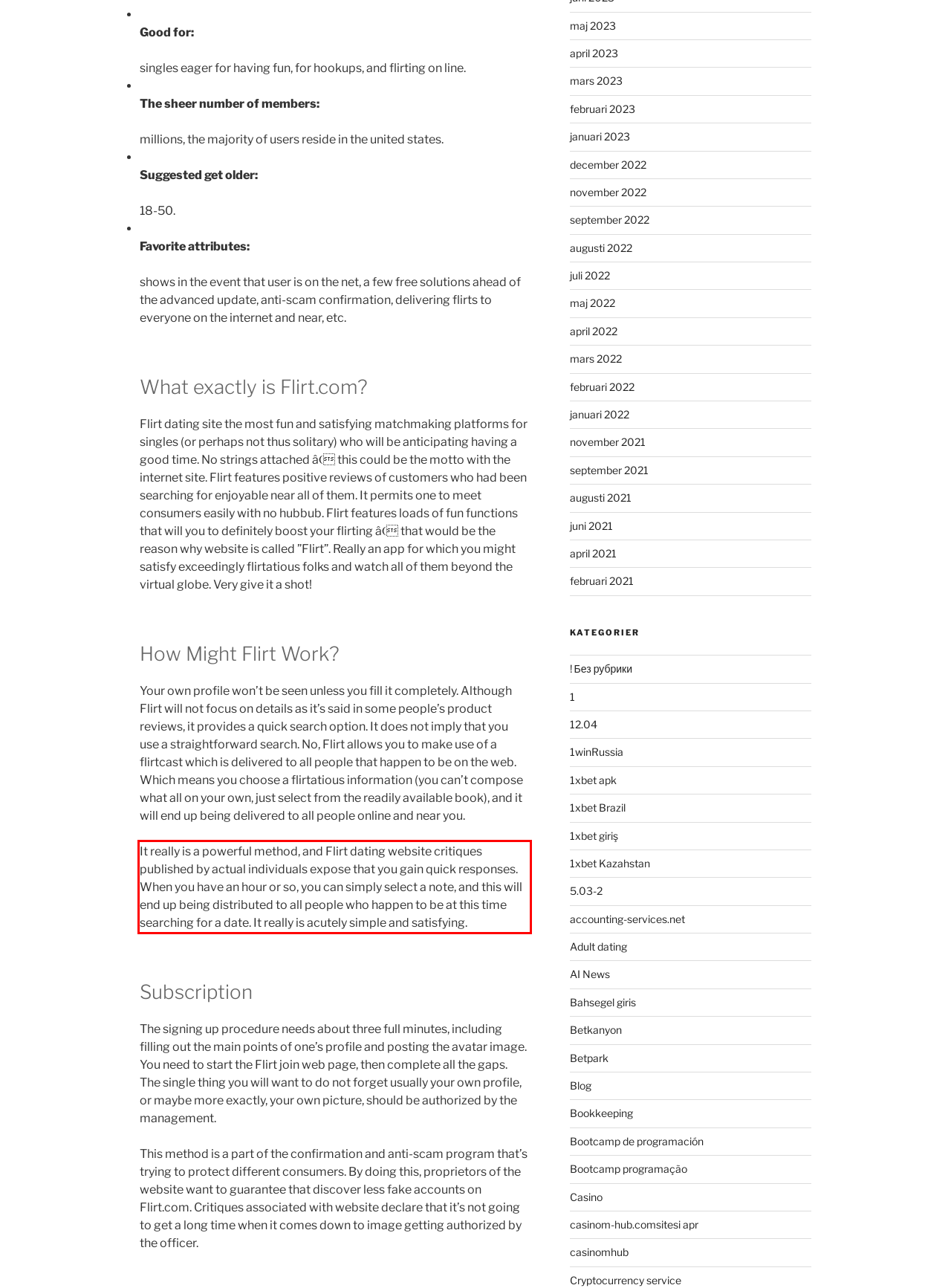Analyze the screenshot of a webpage where a red rectangle is bounding a UI element. Extract and generate the text content within this red bounding box.

It really is a powerful method, and Flirt dating website critiques published by actual individuals expose that you gain quick responses. When you have an hour or so, you can simply select a note, and this will end up being distributed to all people who happen to be at this time searching for a date. It really is acutely simple and satisfying.